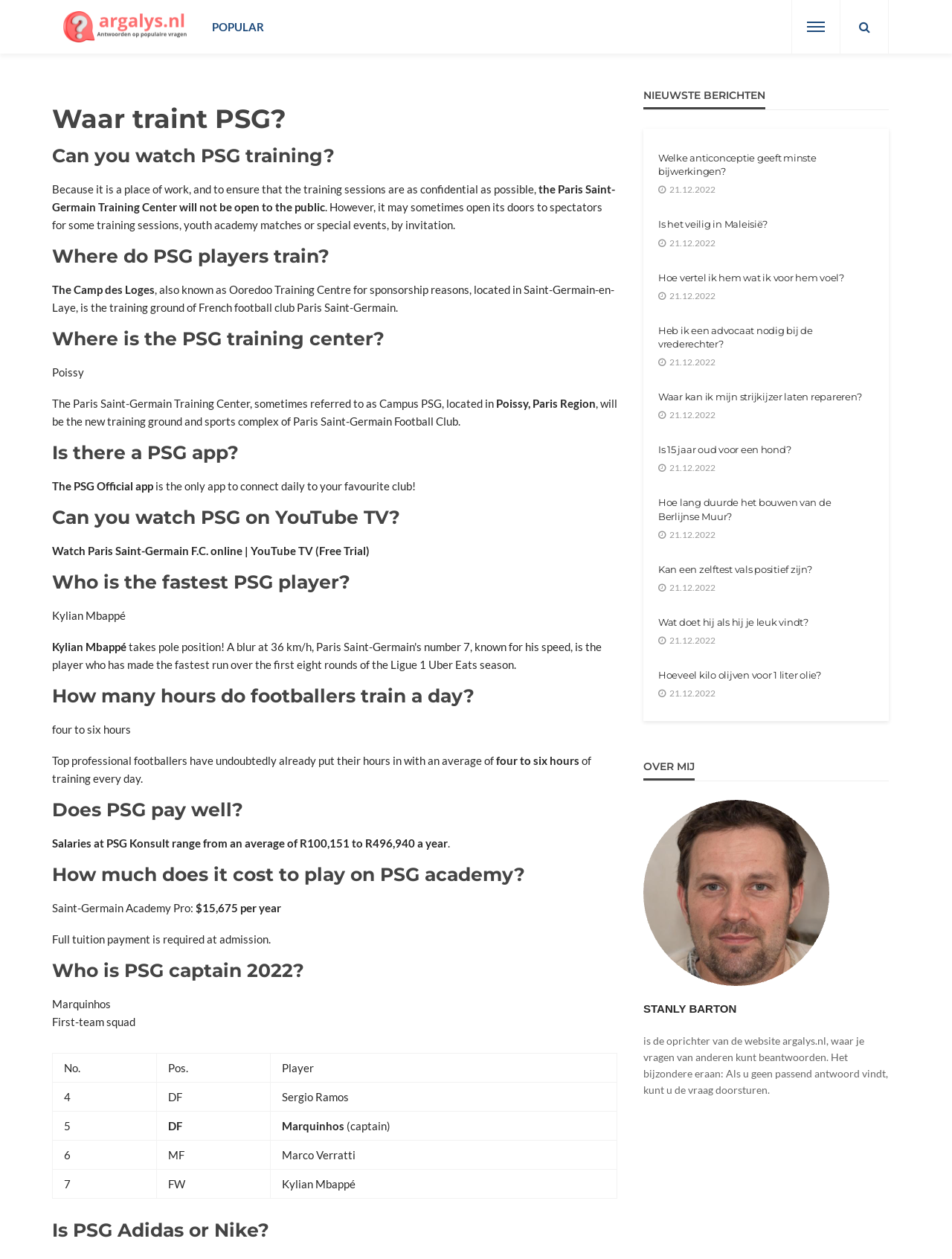Use a single word or phrase to respond to the question:
Where do PSG players train?

The Camp des Loges